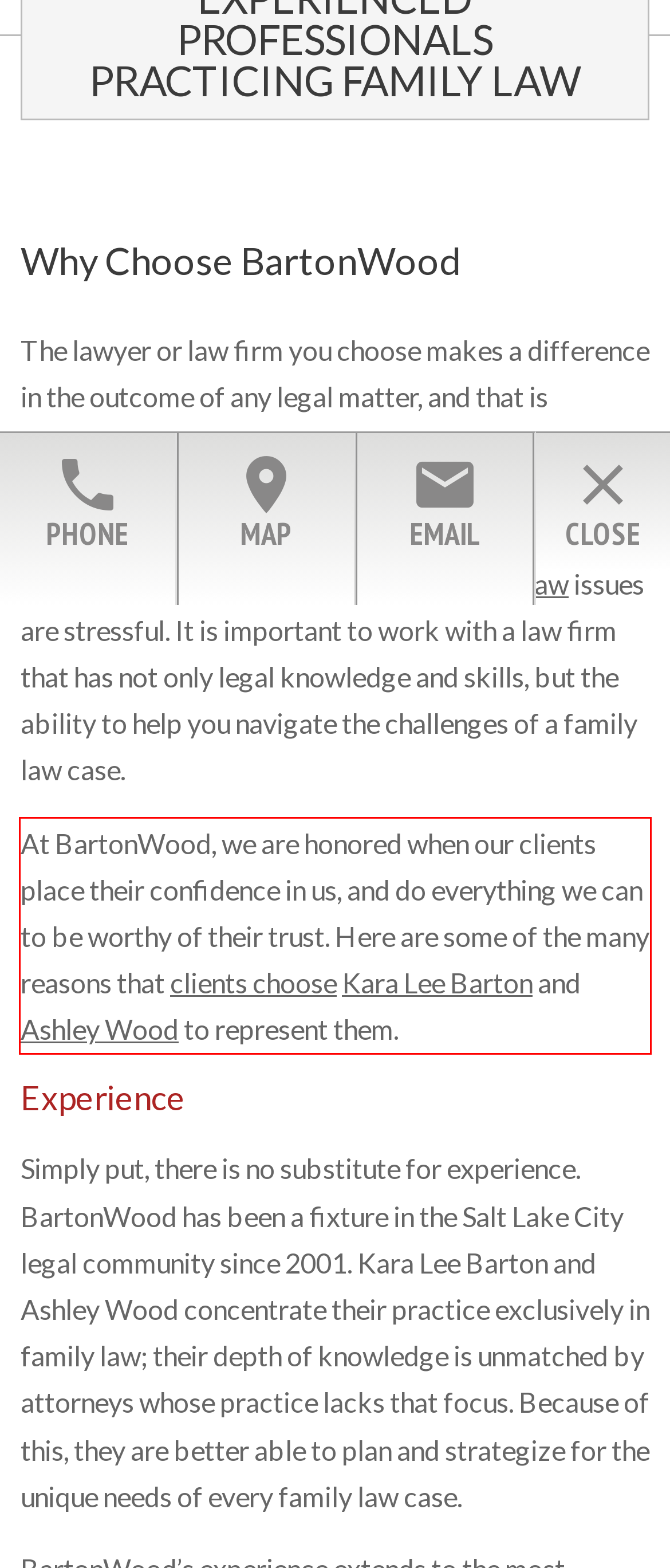Please examine the webpage screenshot containing a red bounding box and use OCR to recognize and output the text inside the red bounding box.

At BartonWood, we are honored when our clients place their confidence in us, and do everything we can to be worthy of their trust. Here are some of the many reasons that clients choose Kara Lee Barton and Ashley Wood to represent them.